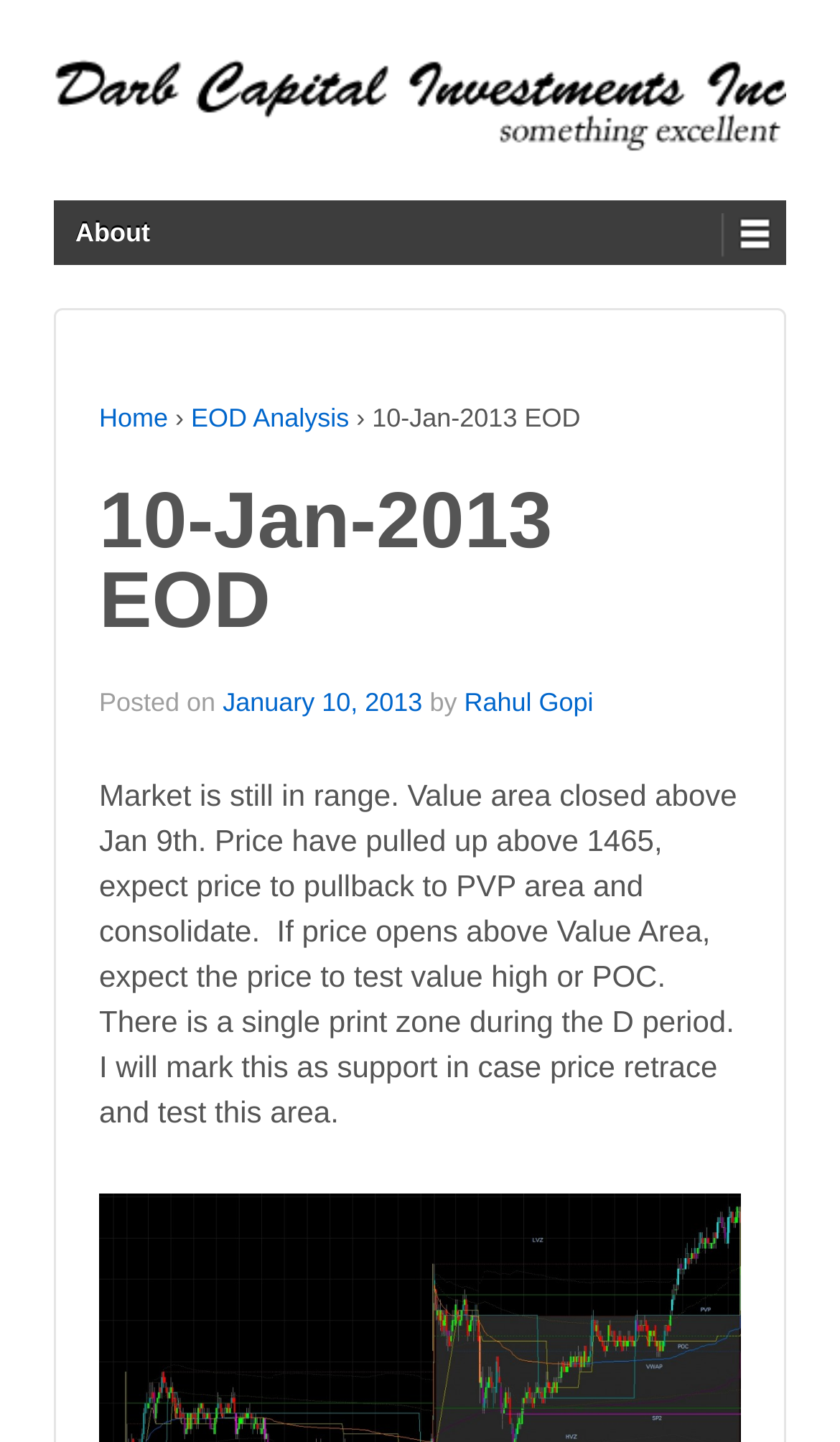Can you determine the bounding box coordinates of the area that needs to be clicked to fulfill the following instruction: "view Jan-10-13 details"?

[0.118, 0.938, 0.933, 0.962]